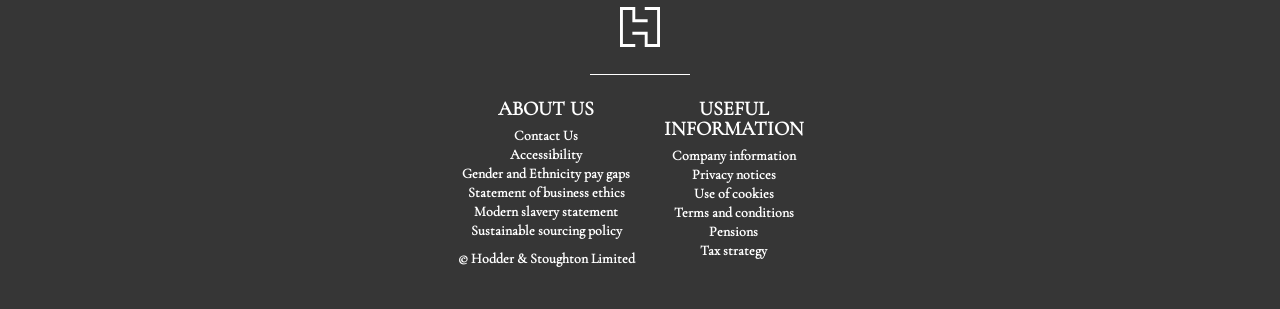Find the bounding box coordinates of the area to click in order to follow the instruction: "View company information".

[0.525, 0.474, 0.622, 0.529]